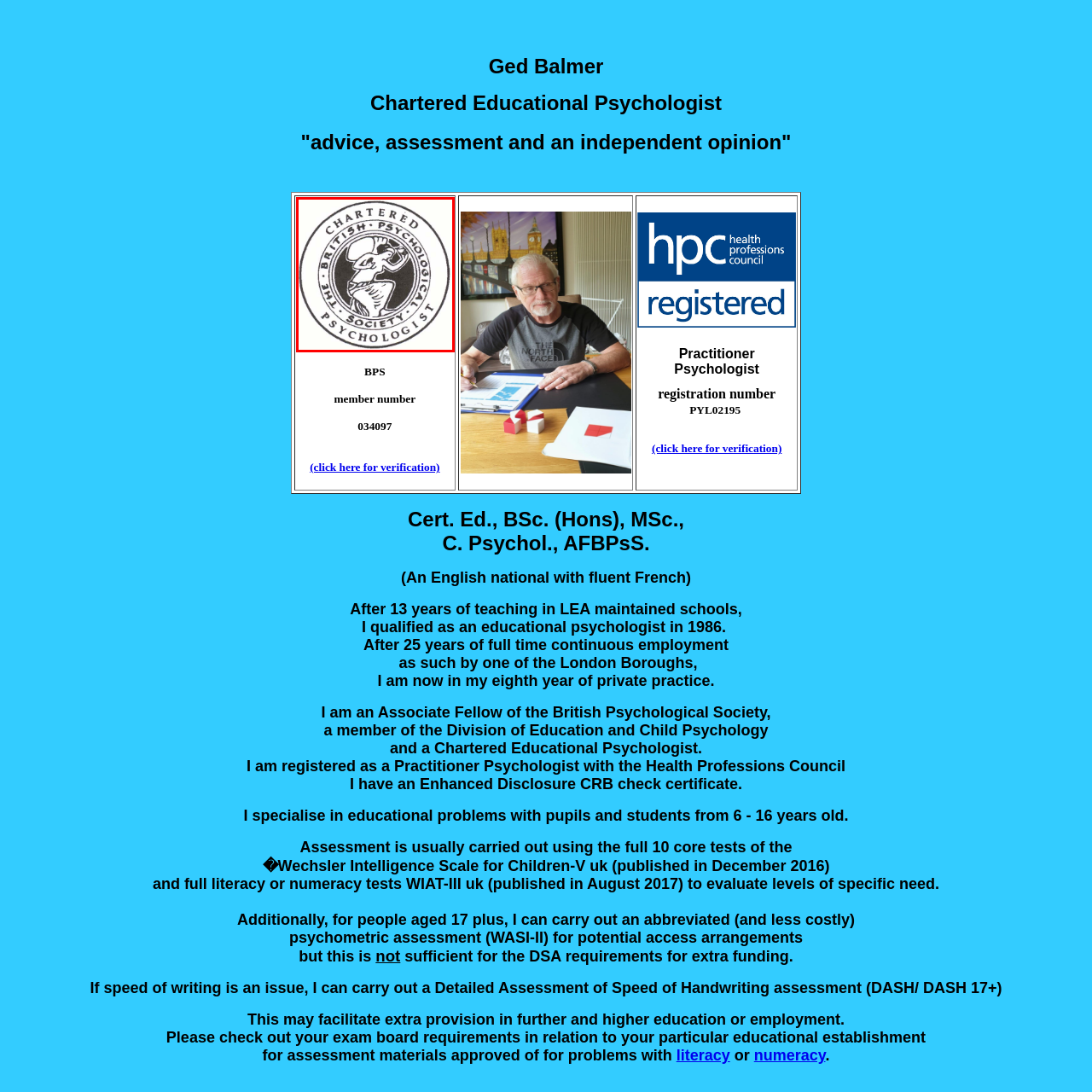Direct your attention to the section outlined in red and answer the following question with a single word or brief phrase: 
What is written at the top of the circular frame?

CHARTERED PSYCHOLOGIST